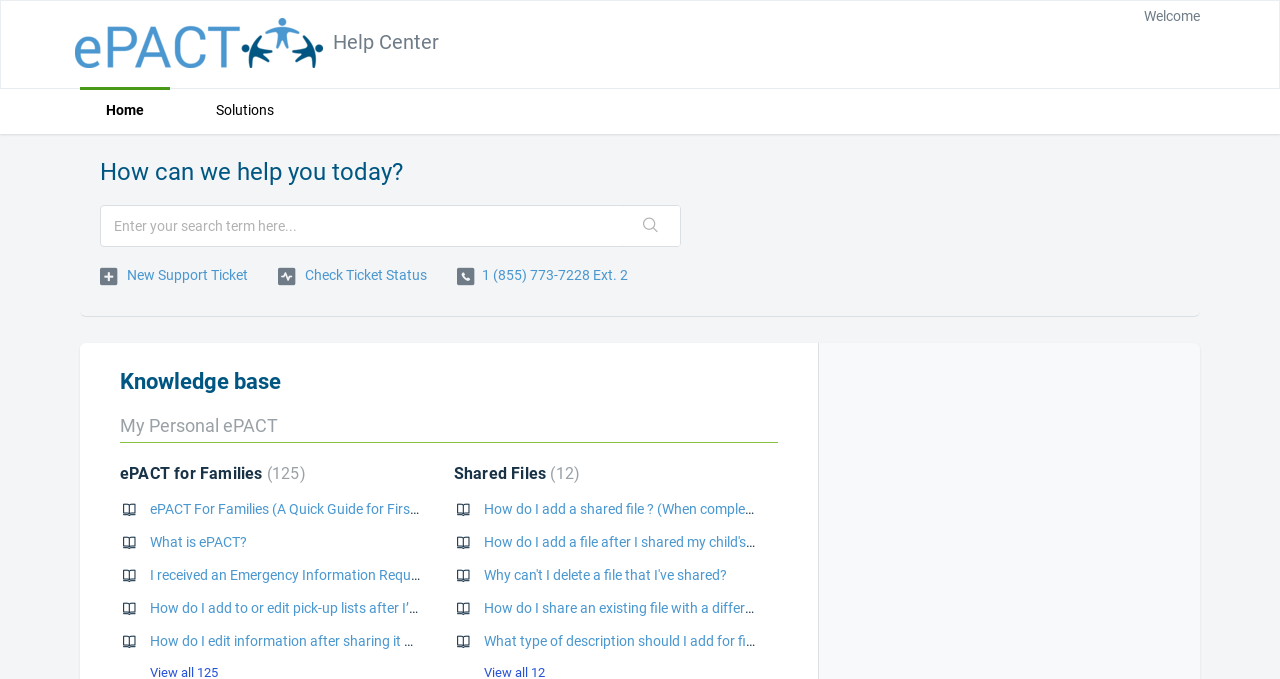Craft a detailed narrative of the webpage's structure and content.

The webpage is a support center with a logo at the top left corner. Below the logo, there is a heading "Help Center" that spans about half of the page width. On the top right corner, there is a "Welcome" message.

The main navigation menu is located below the logo, with links to "Home" and "Solutions" on the left side. Below the navigation menu, there is a heading "How can we help you today?" followed by a search bar with a "Search" button.

On the left side of the page, there are three links: "New Support Ticket", "Check Ticket Status", and a phone number "1 (855) 773-7228 Ext. 2". Below these links, there are two headings: "Knowledge base" and "My Personal ePACT". The "My Personal ePACT" section has a link to "My Personal ePACT" and several other links to guides and FAQs about ePACT, such as "What is ePACT?" and "How do I add to or edit pick-up lists after I’ve shared?".

On the right side of the page, there is a section with links to "ePACT for Families" and "Shared Files", with several links to guides and FAQs about shared files, such as "How do I add a shared file?" and "Why can't I delete a file that I've shared?".